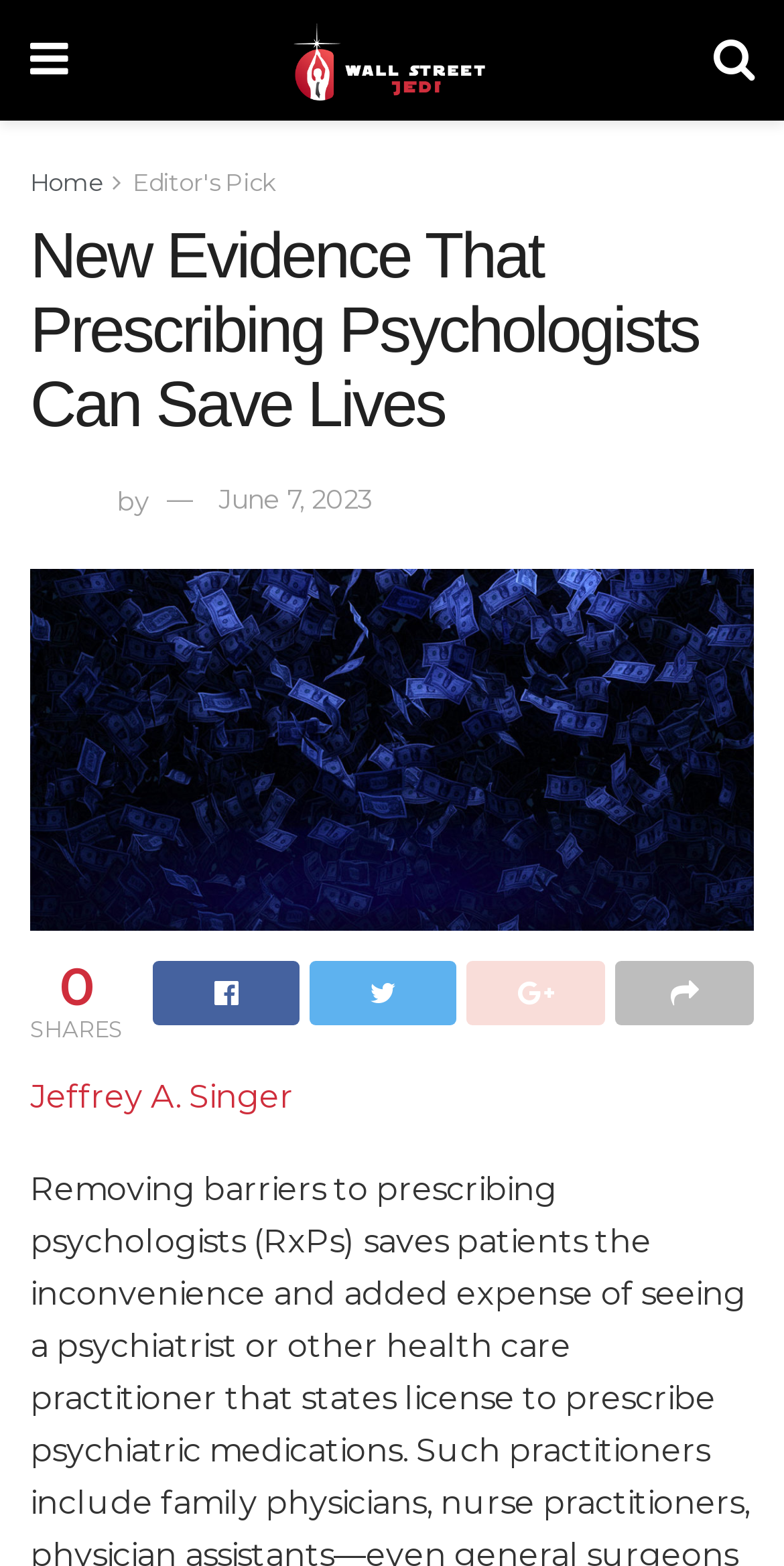Identify the bounding box coordinates of the region I need to click to complete this instruction: "Get in touch with the sales team".

None